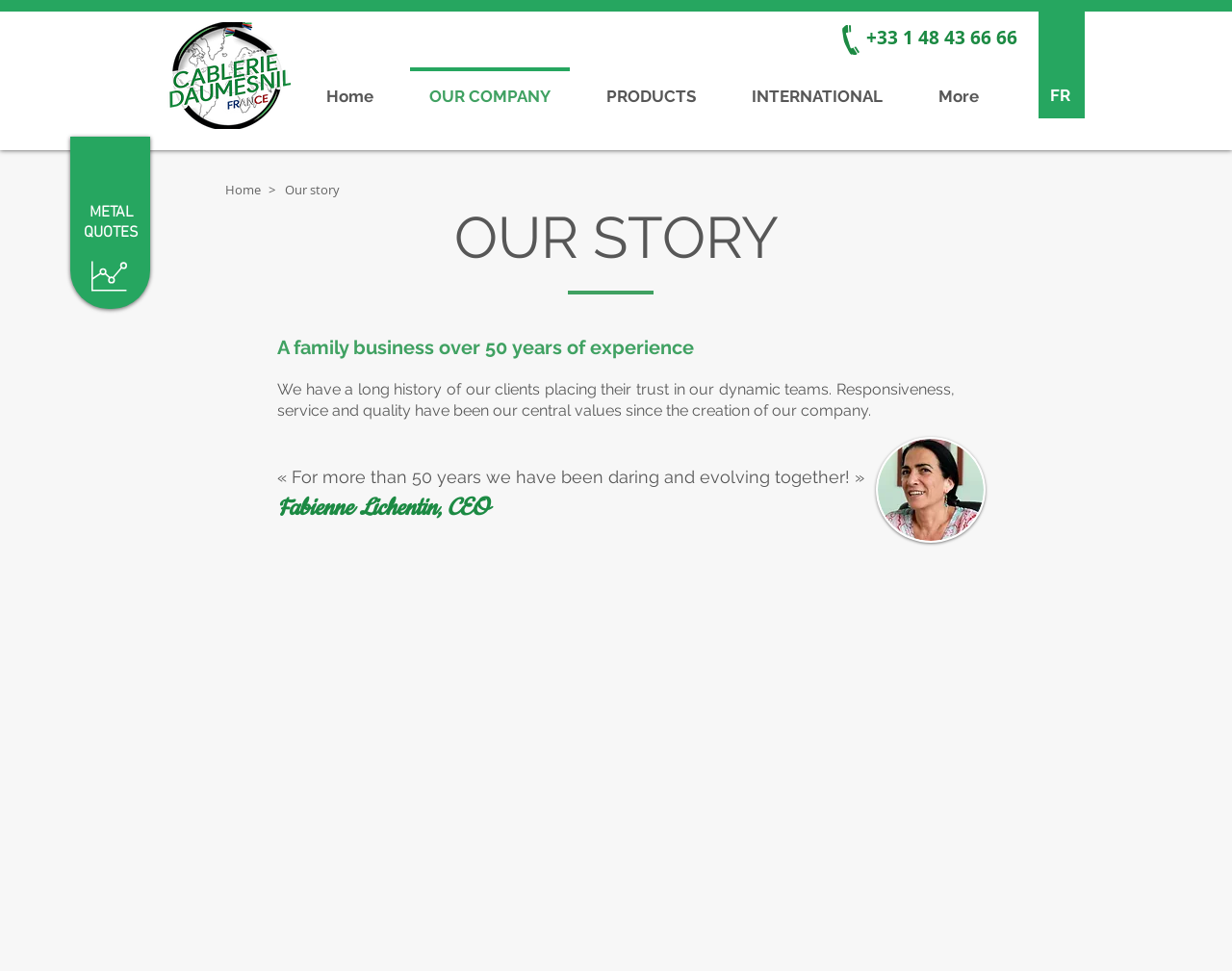Based on the element description "Purple Quinceanera Dress", predict the bounding box coordinates of the UI element.

None